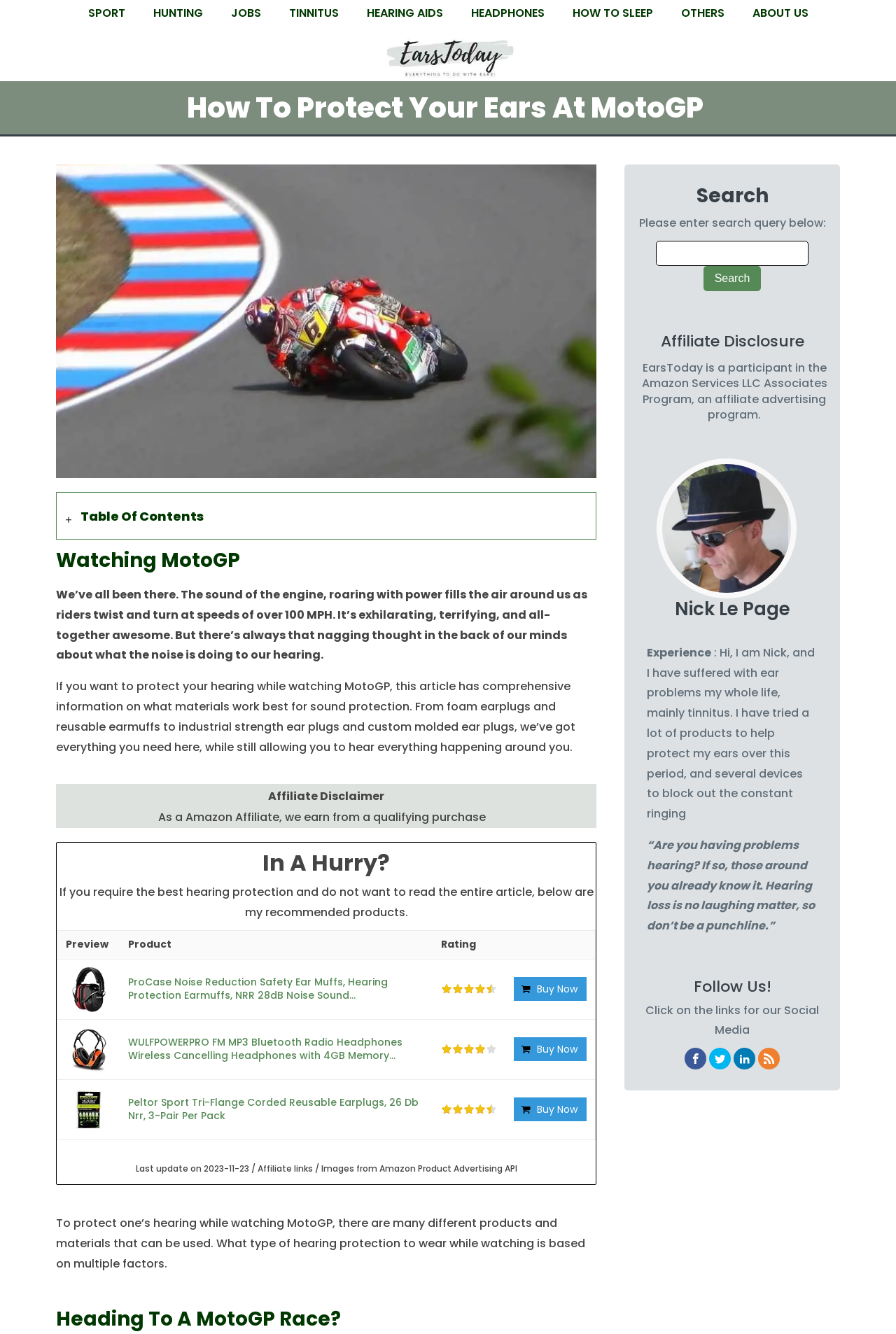Analyze the image and provide a detailed answer to the question: What type of products are recommended for hearing protection?

The webpage provides a table with recommended products for hearing protection, including earplugs and earmuffs. The text also mentions that there are many different products and materials that can be used to protect one's hearing while watching MotoGP.